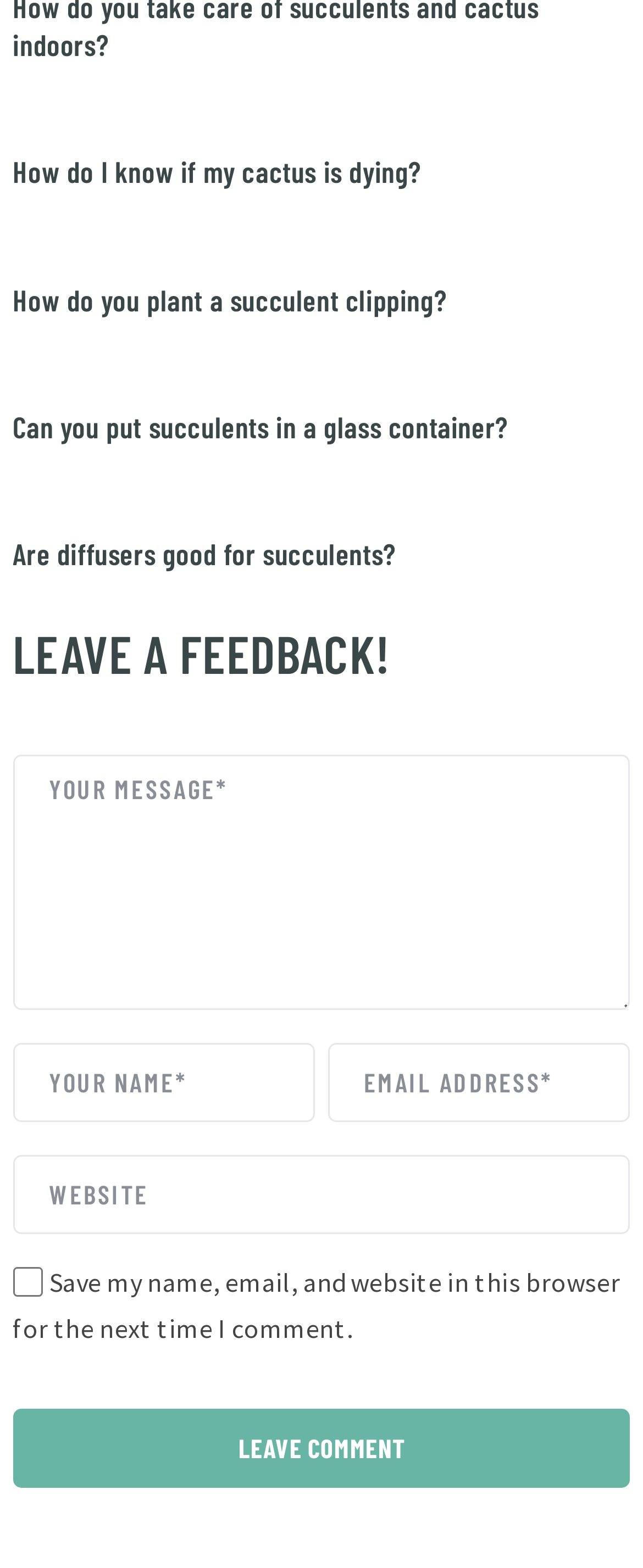What is the topic of the first article?
Kindly offer a comprehensive and detailed response to the question.

The first article has a heading that says 'How do I know if my cactus is dying?' which suggests that the topic of the article is related to cacti.